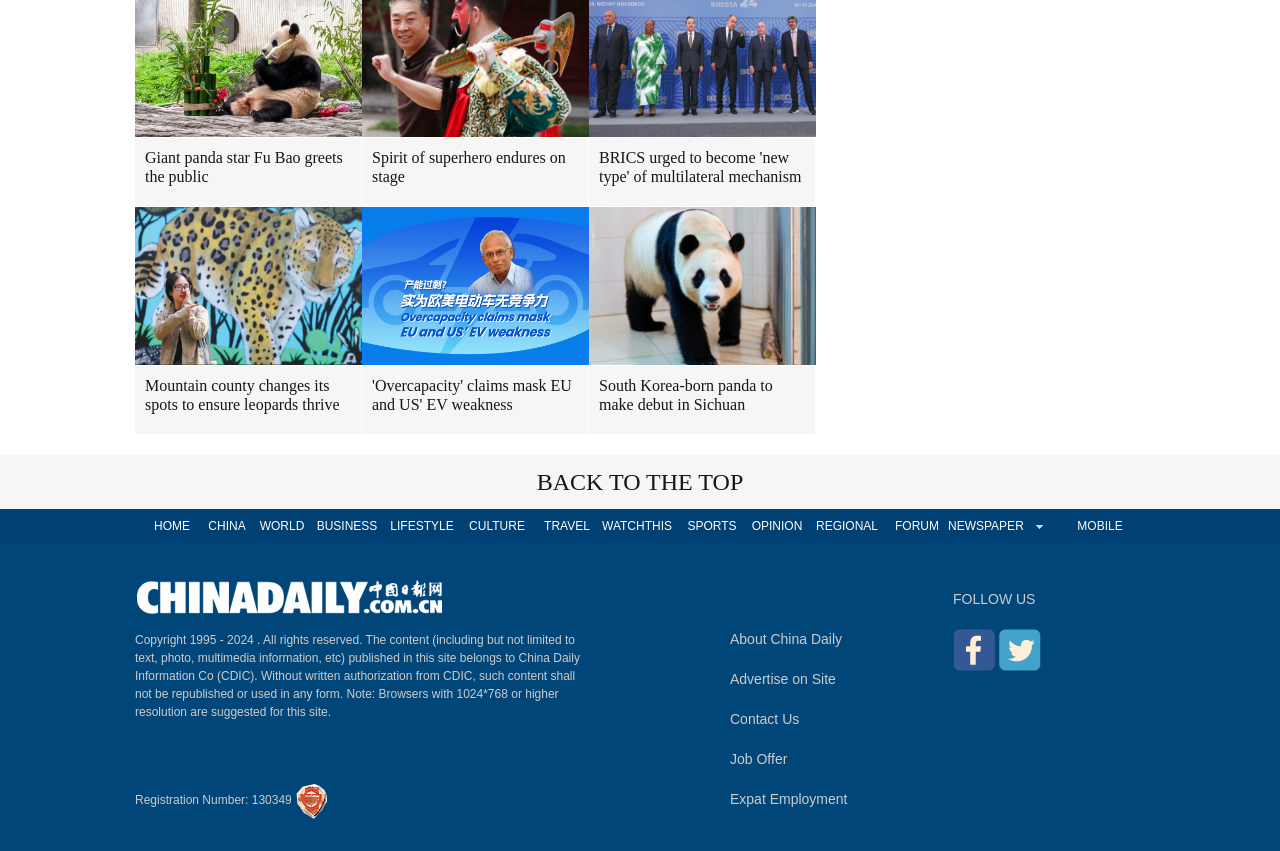Please provide the bounding box coordinate of the region that matches the element description: BACK TO THE TOP. Coordinates should be in the format (top-left x, top-left y, bottom-right x, bottom-right y) and all values should be between 0 and 1.

[0.419, 0.551, 0.581, 0.582]